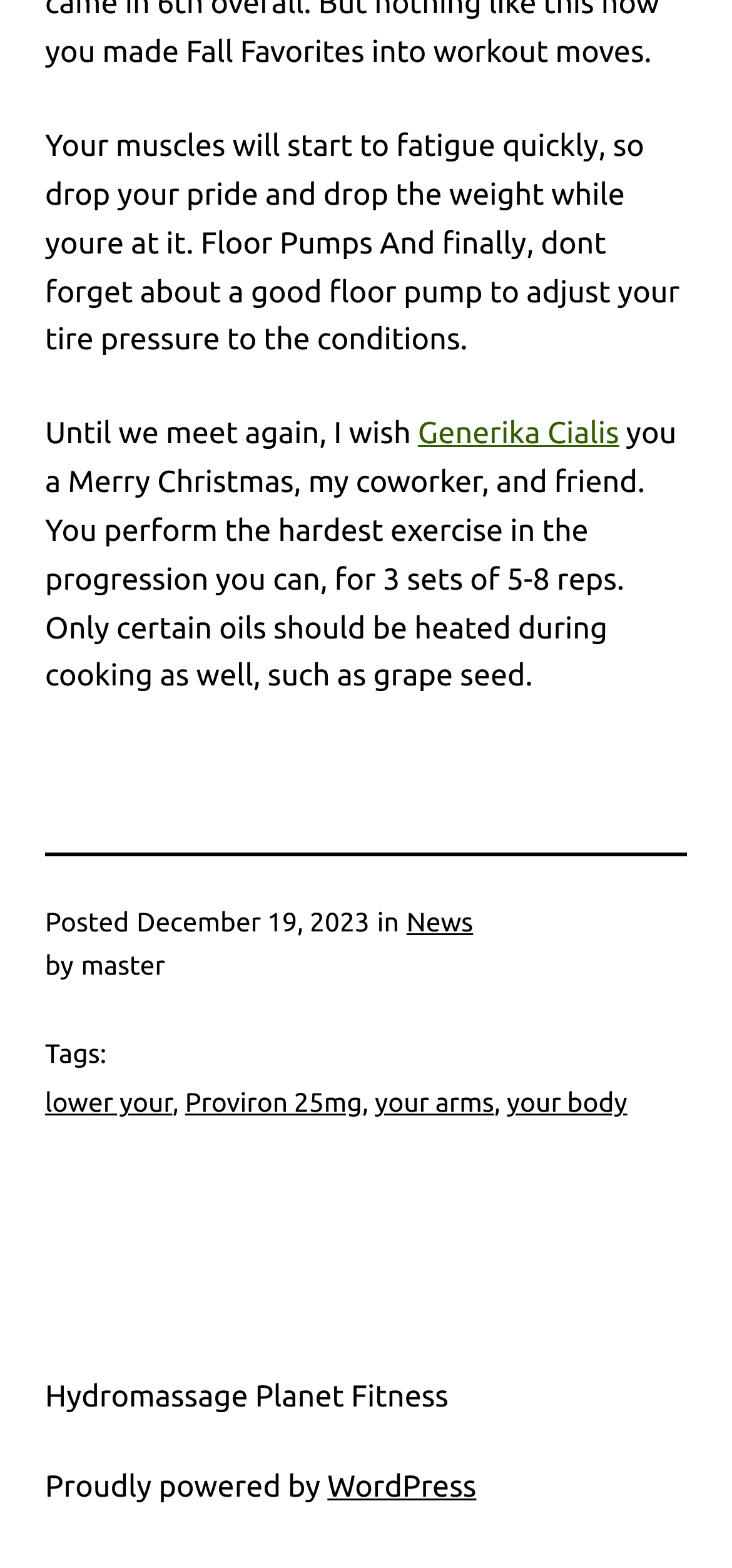What is the topic of the article?
Observe the image and answer the question with a one-word or short phrase response.

fitness and exercise